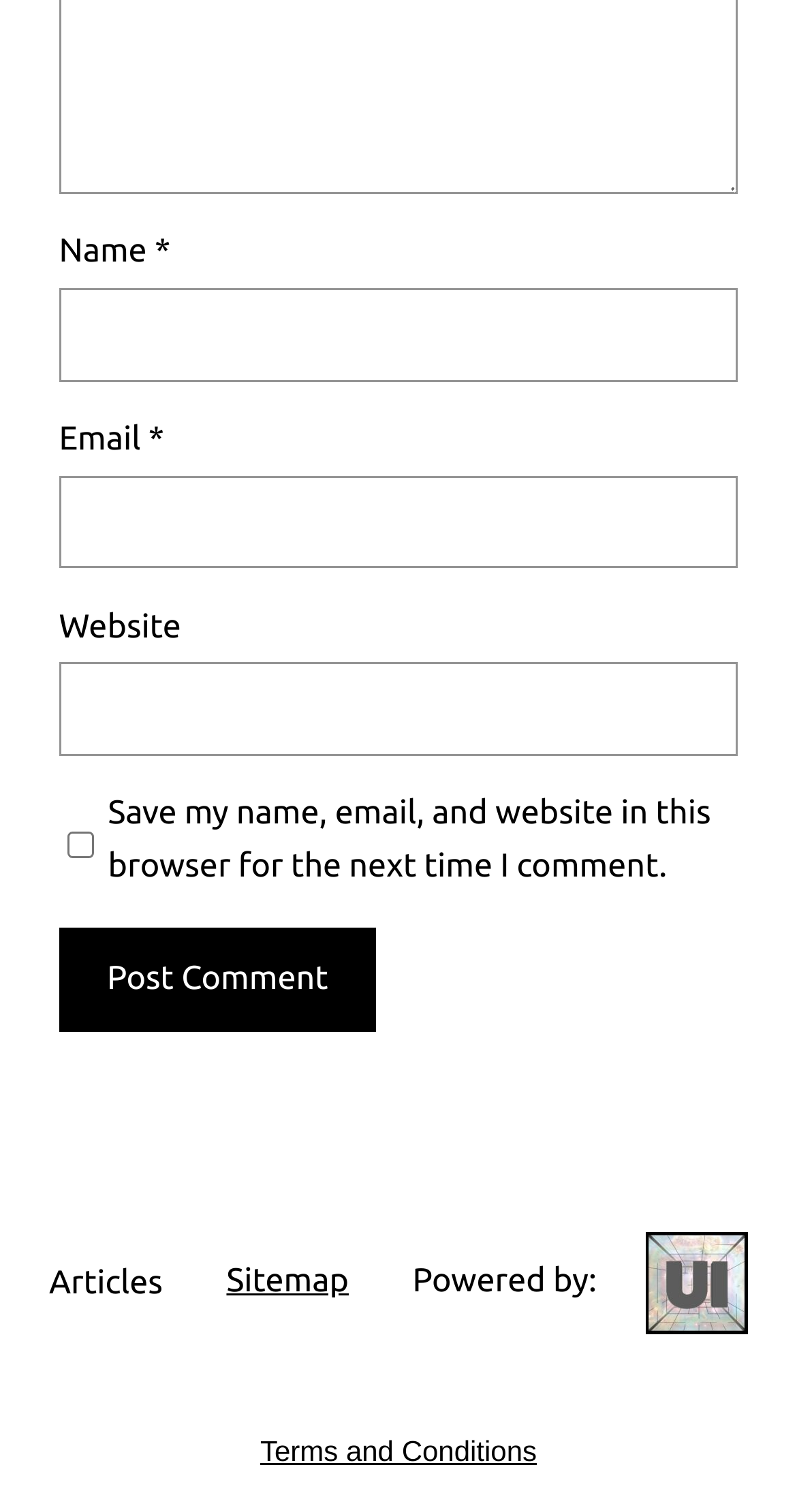Please identify the bounding box coordinates of the element's region that should be clicked to execute the following instruction: "View terms and conditions". The bounding box coordinates must be four float numbers between 0 and 1, i.e., [left, top, right, bottom].

[0.326, 0.949, 0.674, 0.97]